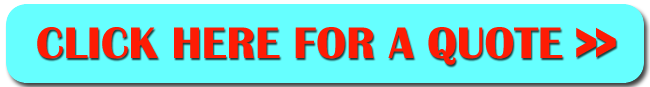With reference to the image, please provide a detailed answer to the following question: Where are the underfloor heating services being offered?

The image is specifically targeting potential customers in Ormskirk, UK, indicating that the underfloor heating services are being offered in this location.